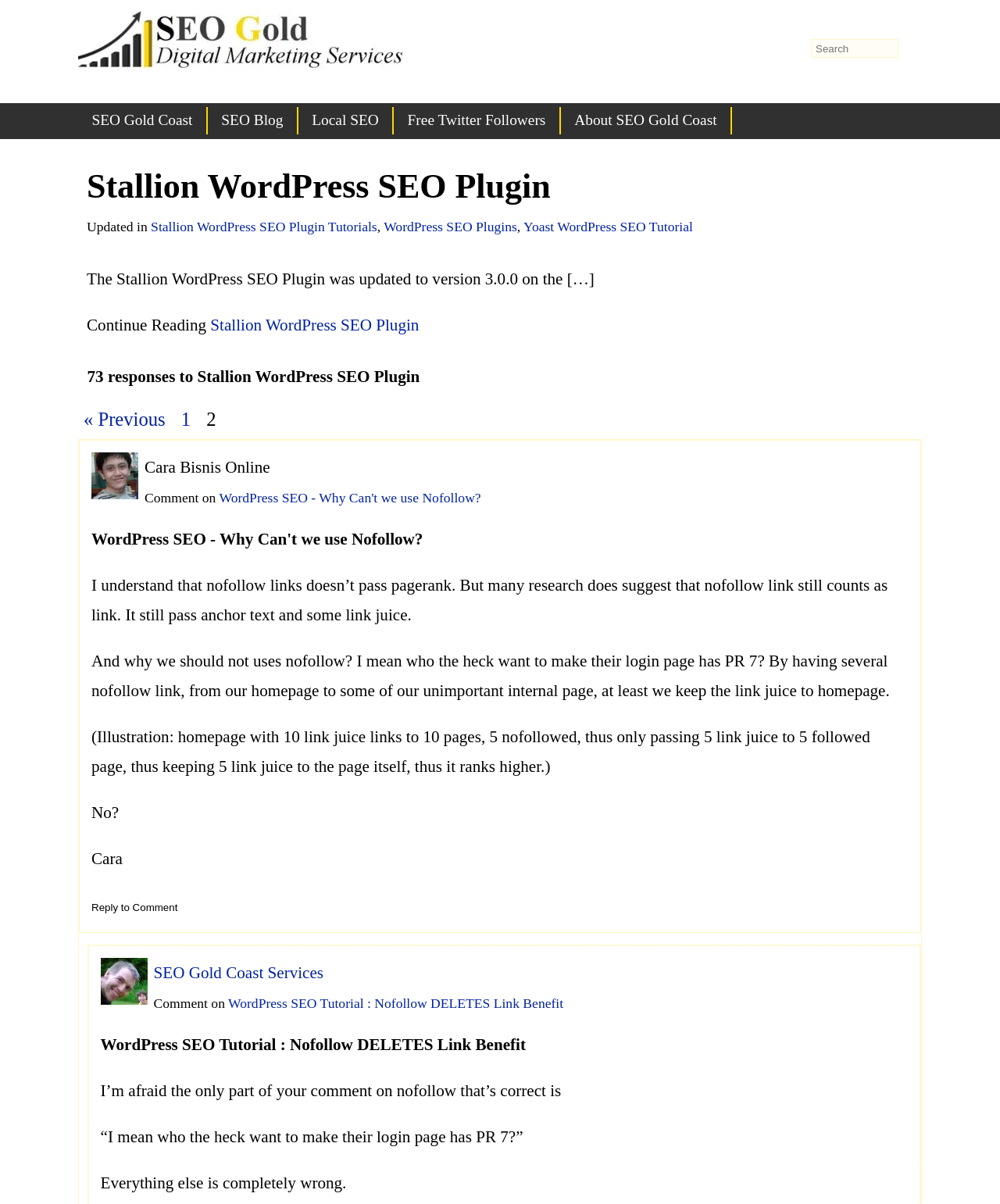What is the current version of the Stallion WordPress SEO plugin?
Provide a fully detailed and comprehensive answer to the question.

The current version of the Stallion WordPress SEO plugin is 3.0.0, which is mentioned in the text 'The Stallion WordPress SEO Plugin was updated to version 3.0.0 on the […]'.